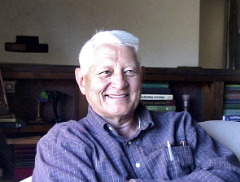Provide a short answer using a single word or phrase for the following question: 
What is behind the man in the image?

A shelf